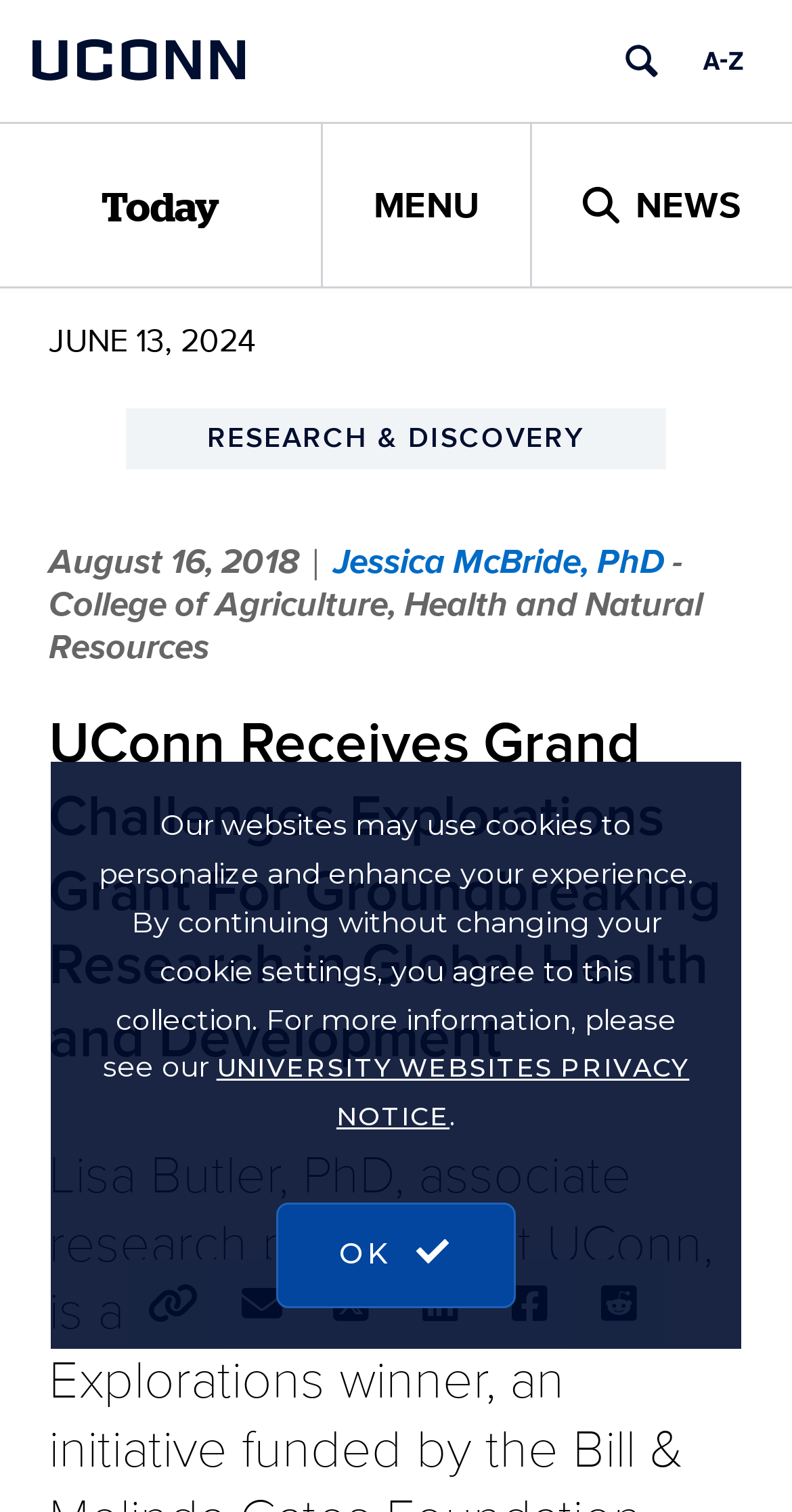Please identify the bounding box coordinates of the element that needs to be clicked to perform the following instruction: "Read about research and discovery".

[0.159, 0.27, 0.841, 0.31]